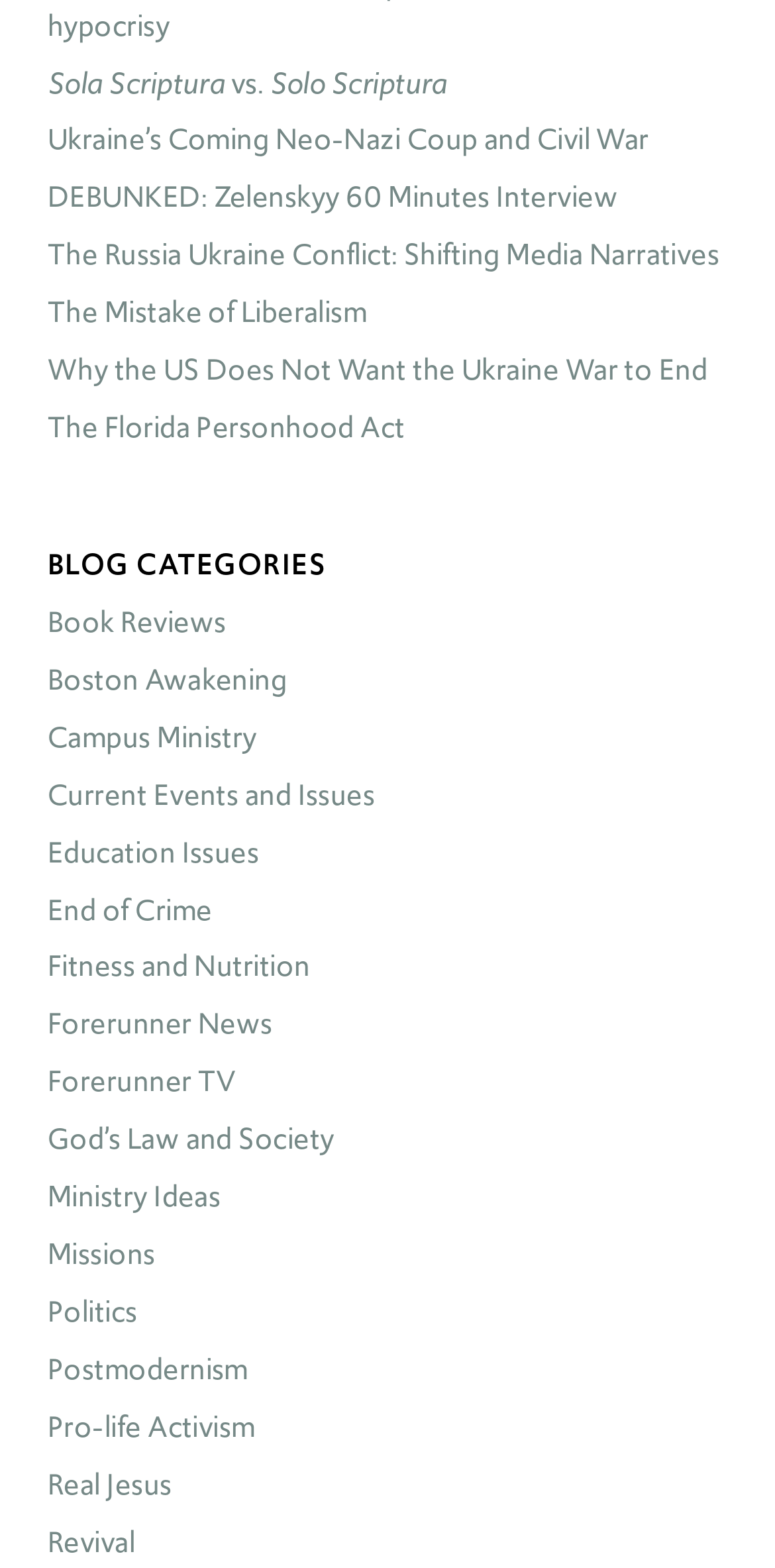Find the bounding box coordinates for the HTML element described in this sentence: "Forerunner TV". Provide the coordinates as four float numbers between 0 and 1, in the format [left, top, right, bottom].

[0.062, 0.676, 0.305, 0.703]